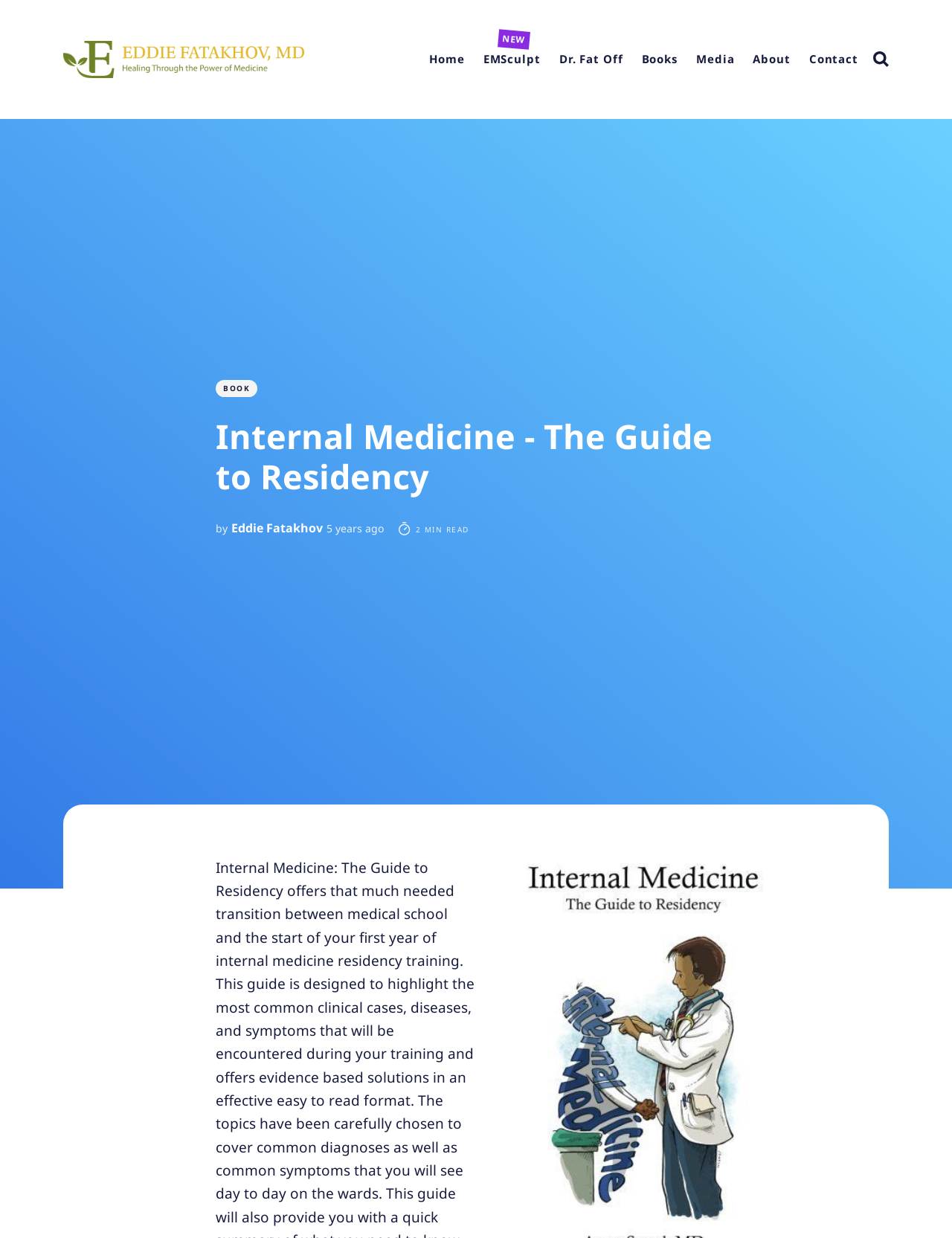Please find the bounding box coordinates of the clickable region needed to complete the following instruction: "Click on the link to Eddie Fatakhov, MD". The bounding box coordinates must consist of four float numbers between 0 and 1, i.e., [left, top, right, bottom].

[0.066, 0.052, 0.32, 0.066]